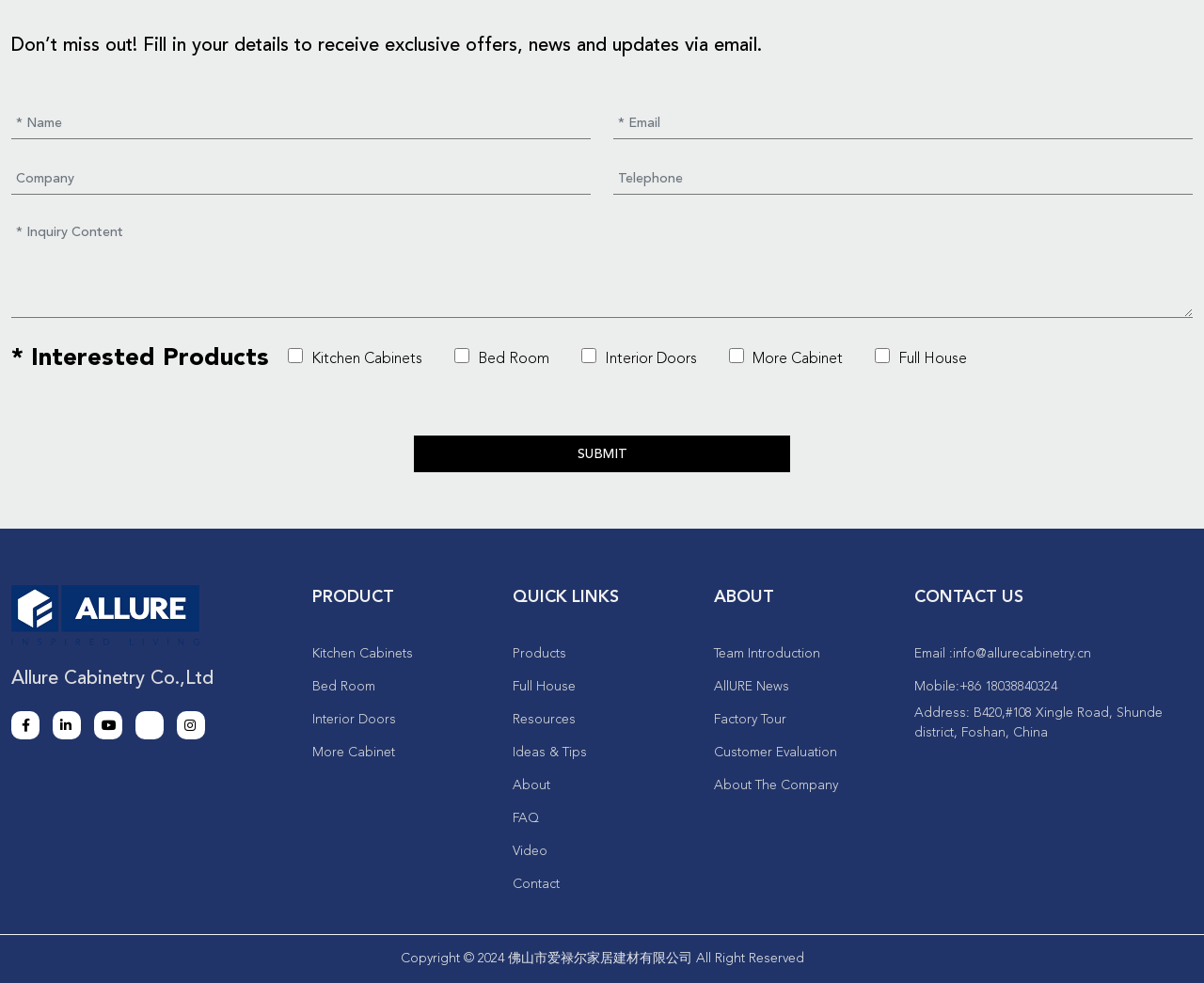What is the address of the company mentioned on the webpage?
Analyze the image and provide a thorough answer to the question.

The address of the company is mentioned in a static text element with the description 'Address: B420,#108 Xingle Road, Shunde district, Foshan, China' located in the 'CONTACT US' section of the webpage.